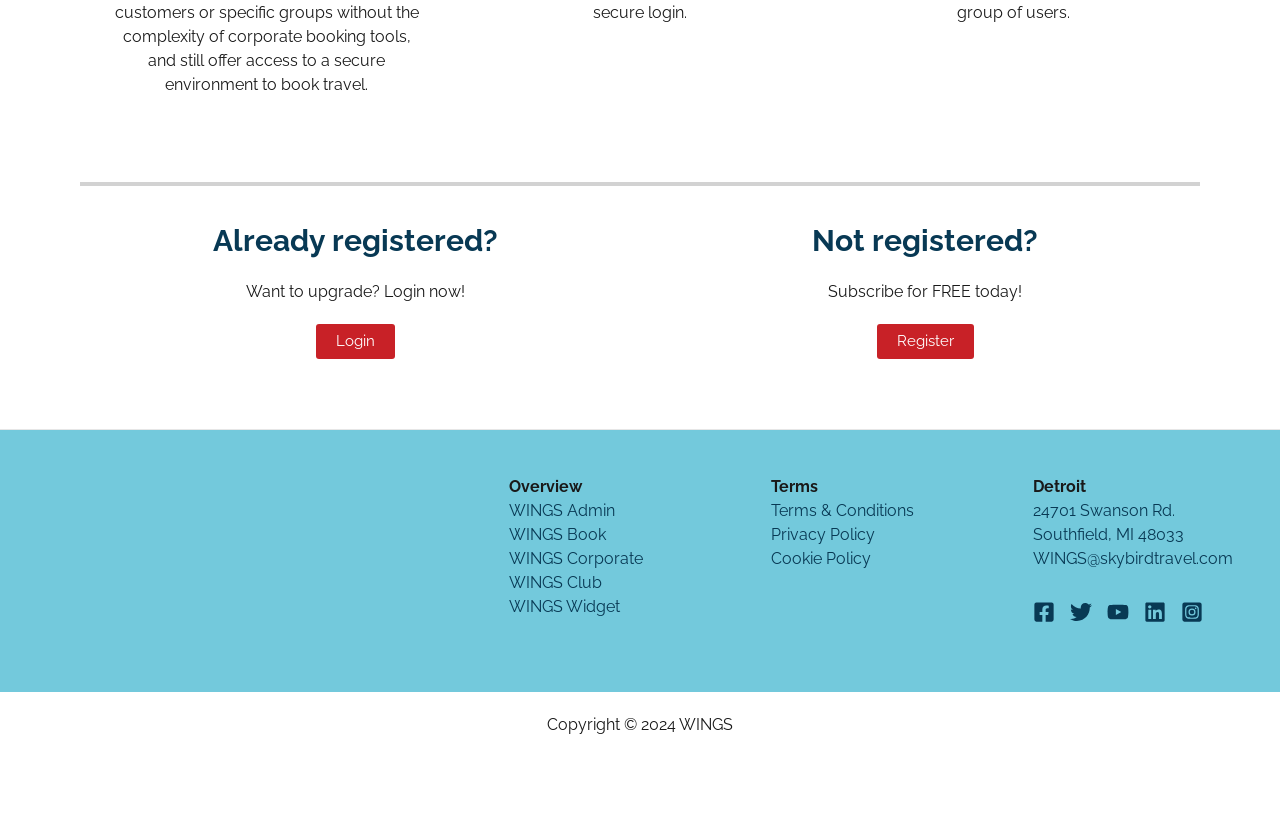Find the bounding box coordinates of the element I should click to carry out the following instruction: "Click HOME".

None